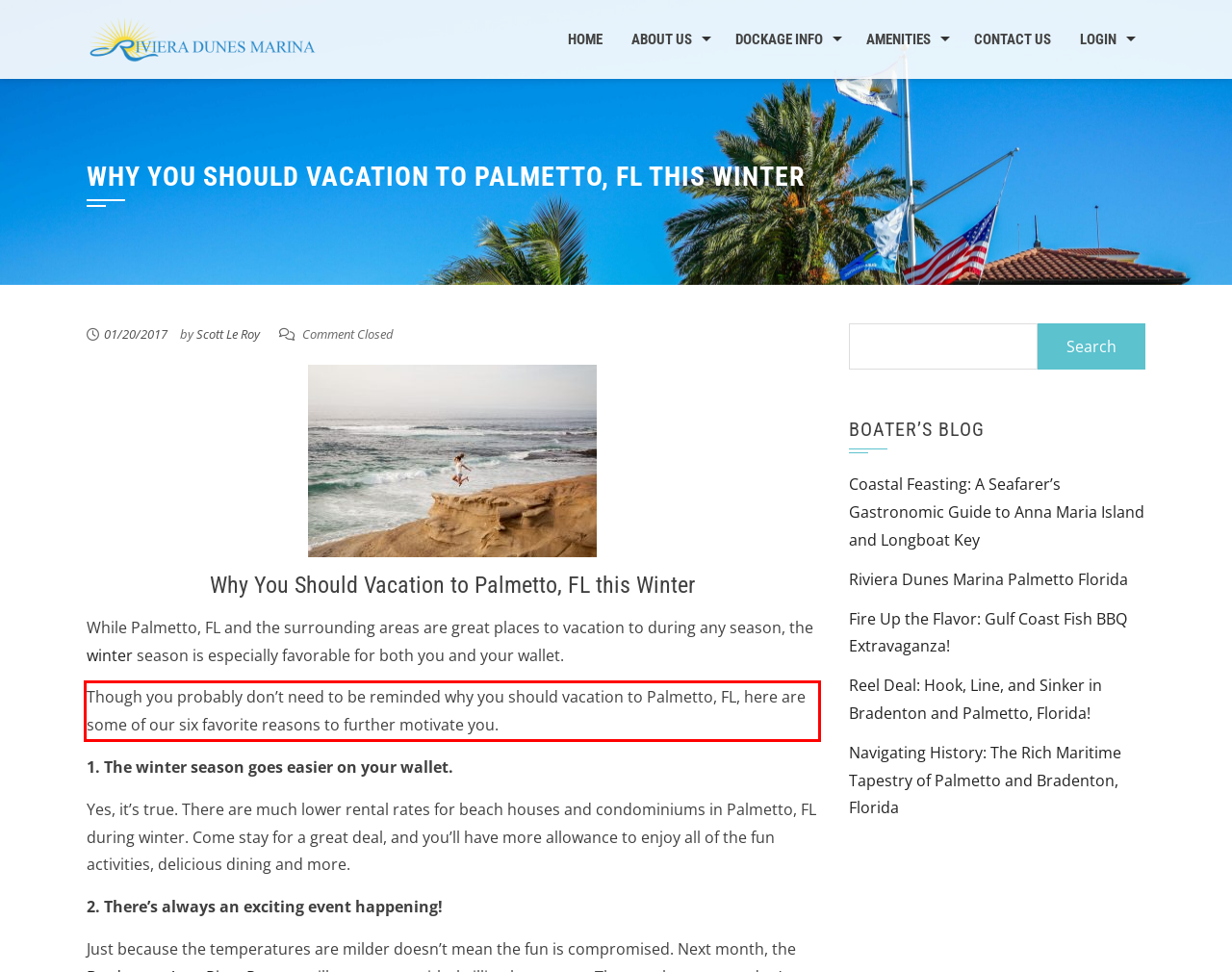Given a screenshot of a webpage, identify the red bounding box and perform OCR to recognize the text within that box.

Though you probably don’t need to be reminded why you should vacation to Palmetto, FL, here are some of our six favorite reasons to further motivate you.